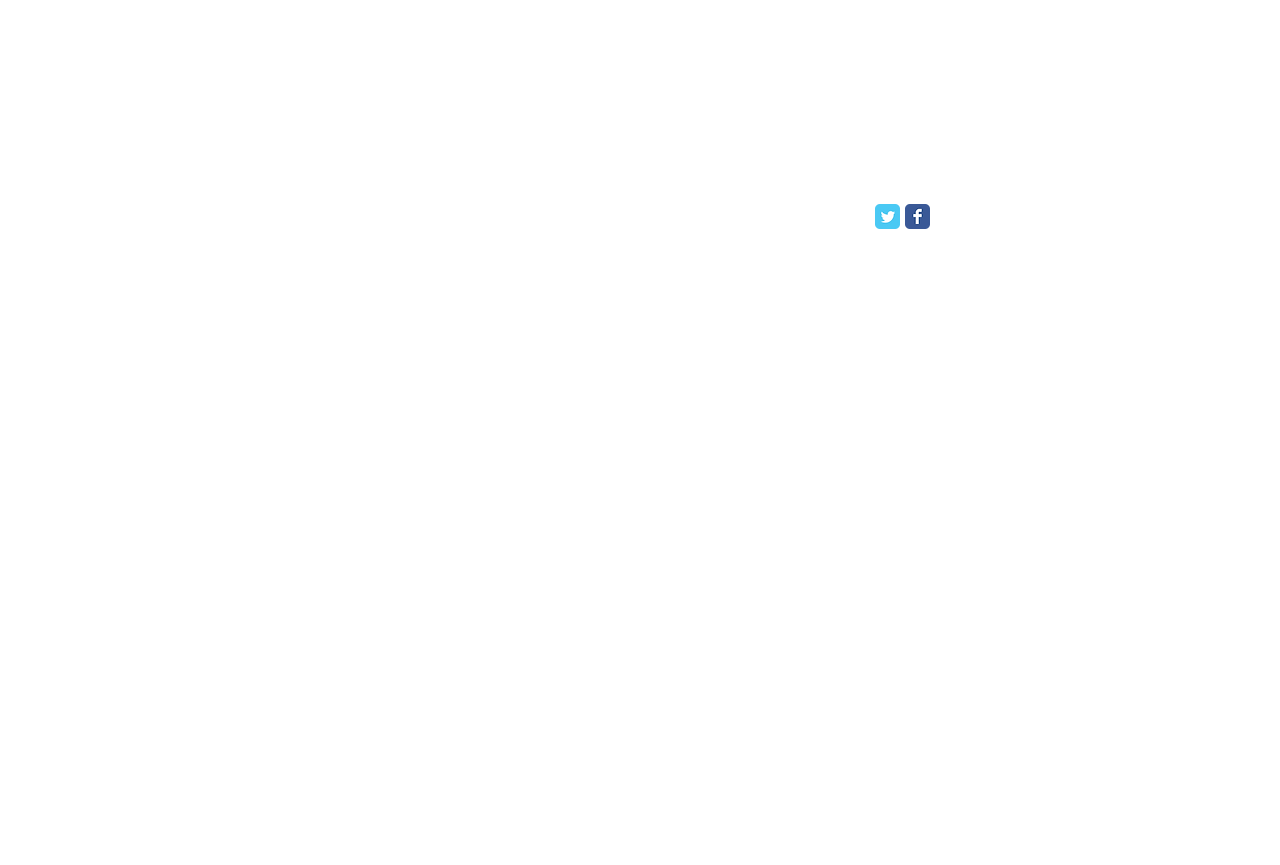Identify and provide the bounding box for the element described by: "aria-label="Facebook Classic"".

[0.707, 0.236, 0.727, 0.265]